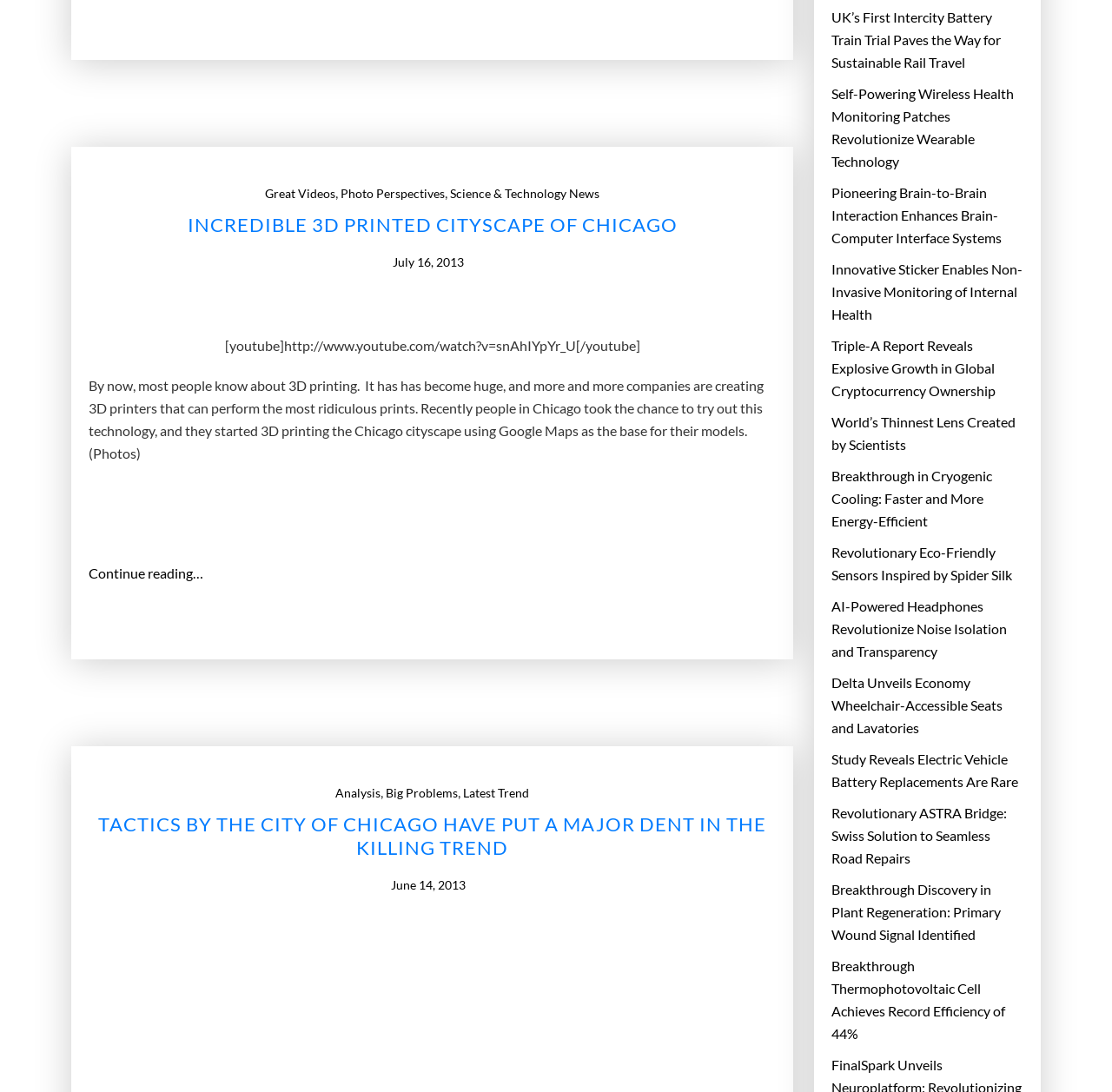Identify the bounding box coordinates of the clickable region to carry out the given instruction: "Read the article 'INCREDIBLE 3D PRINTED CITYSCAPE OF CHICAGO'".

[0.168, 0.196, 0.609, 0.217]